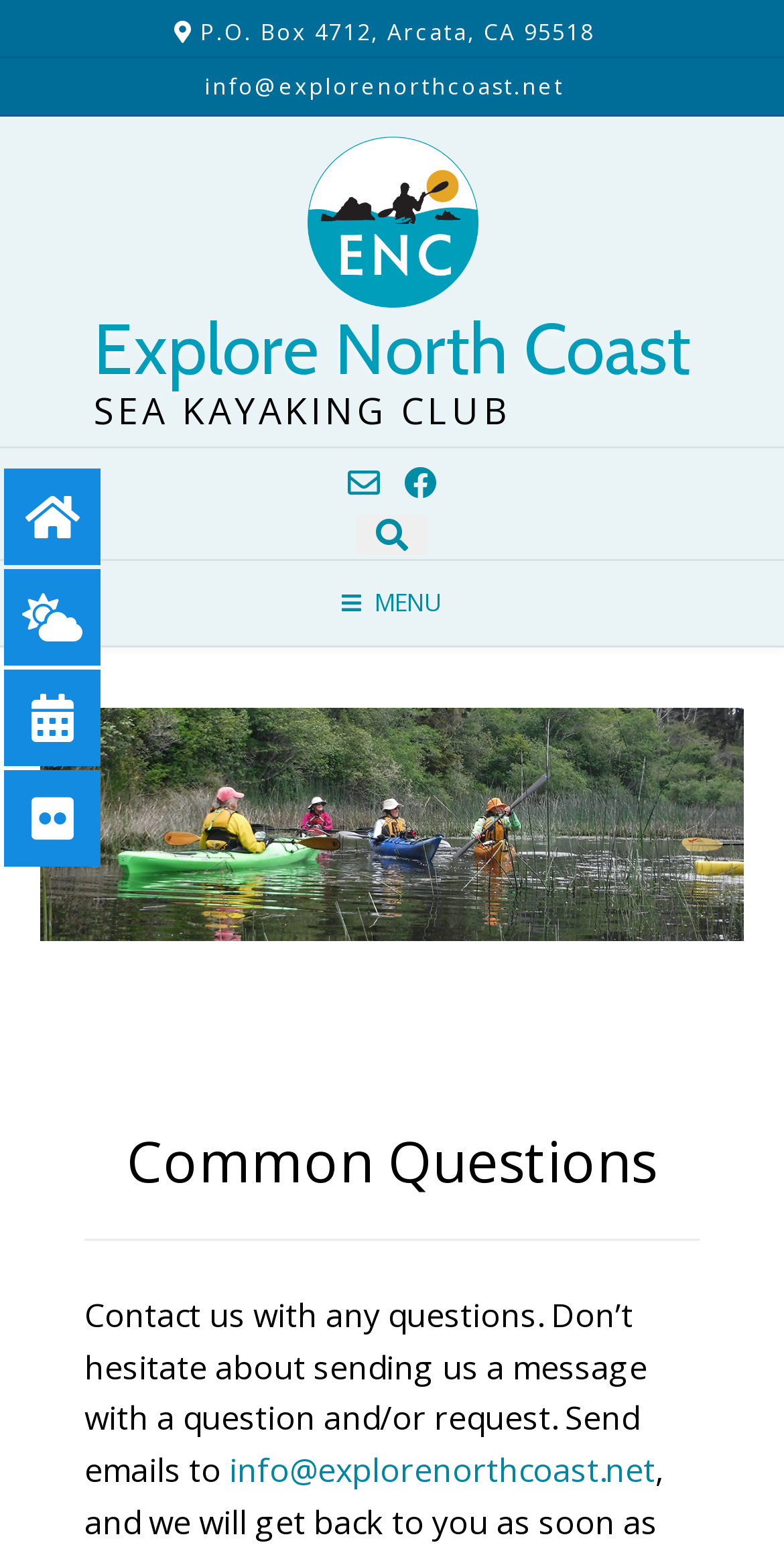Could you find the bounding box coordinates of the clickable area to complete this instruction: "Send an email to info@explorenorthcoast.net"?

[0.292, 0.935, 0.836, 0.963]